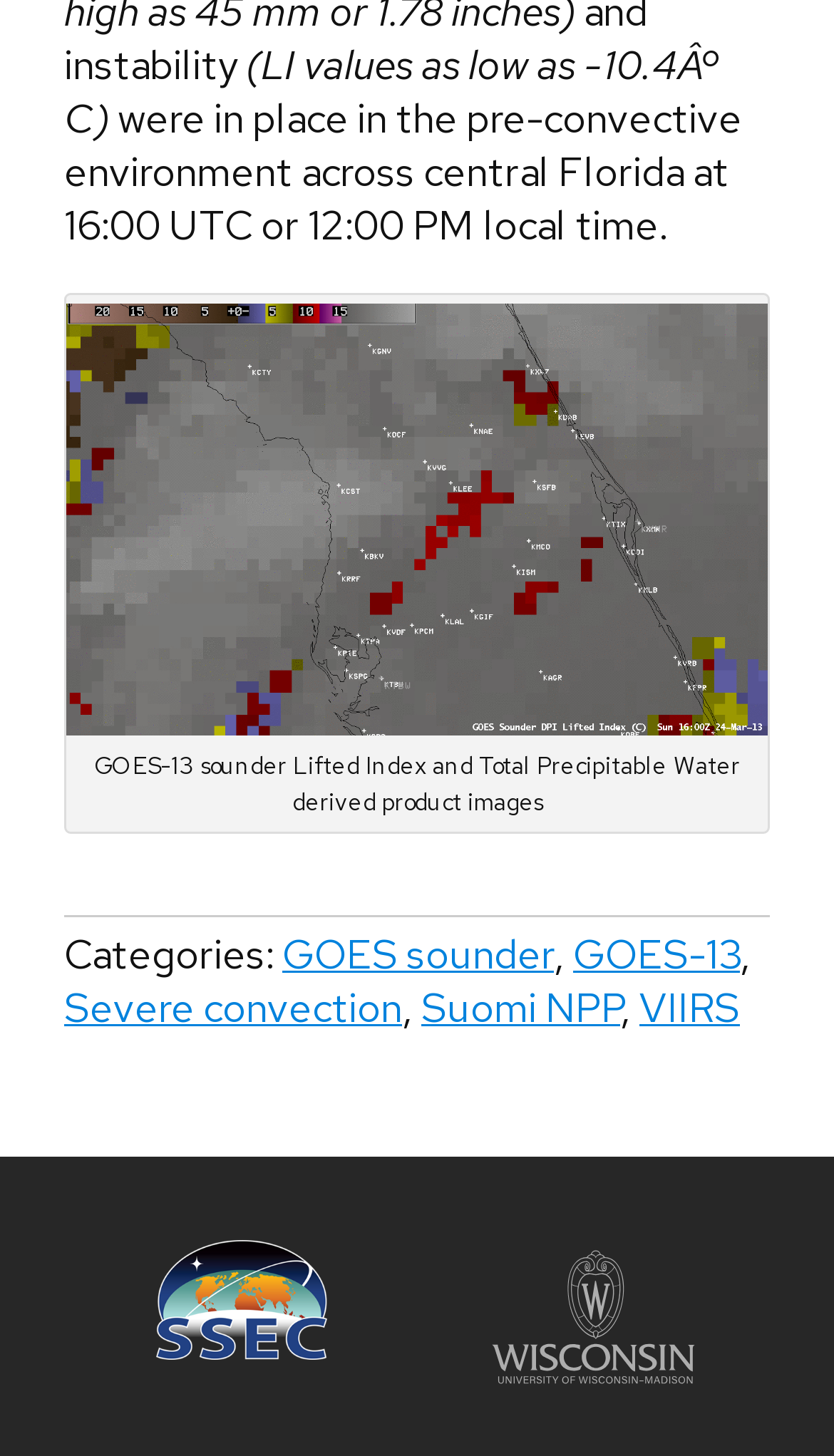What is the name of the satellite mentioned?
Provide a detailed and well-explained answer to the question.

The name of the satellite mentioned is found in the link element, which states 'GOES-13 sounder Lifted Index and Total Precipitable Water derived product images'.